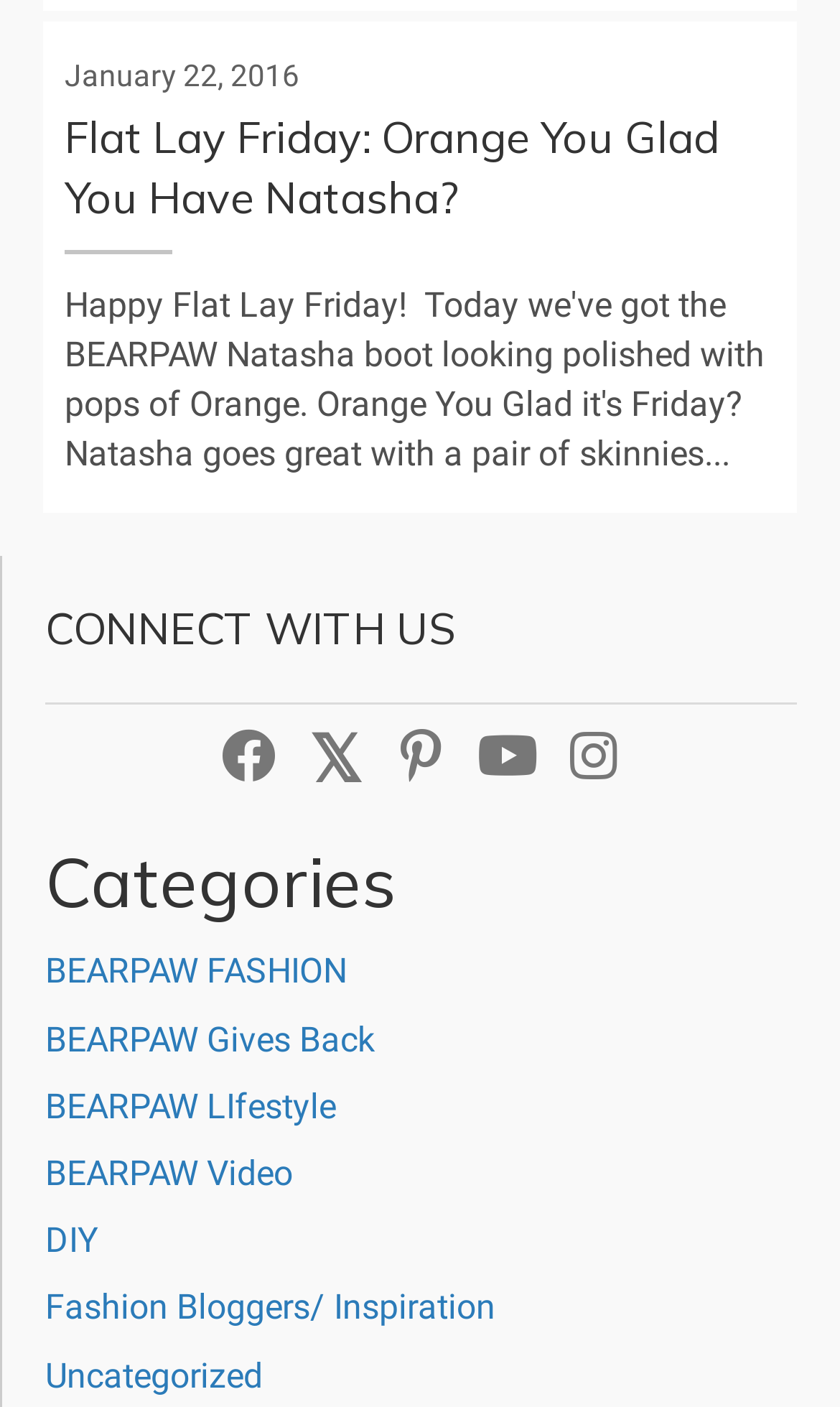What is the date of the Flat Lay Friday post?
Using the details shown in the screenshot, provide a comprehensive answer to the question.

I found the date by looking at the StaticText element with the text 'January 22, 2016' which is located below the heading 'Flat Lay Friday: Orange You Glad You Have Natasha?'.